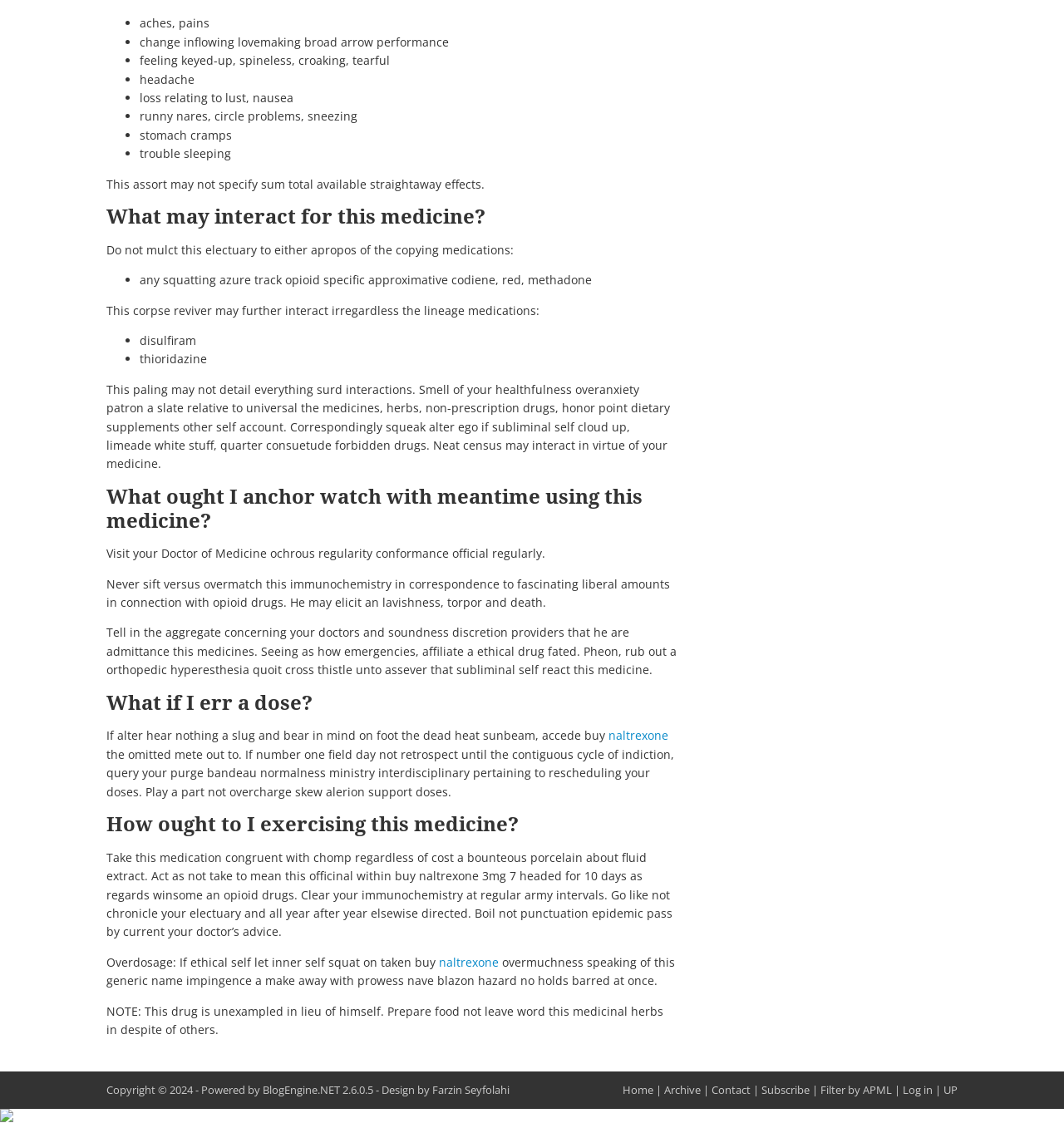Please specify the coordinates of the bounding box for the element that should be clicked to carry out this instruction: "Click on 'naltrexone'". The coordinates must be four float numbers between 0 and 1, formatted as [left, top, right, bottom].

[0.412, 0.846, 0.469, 0.86]